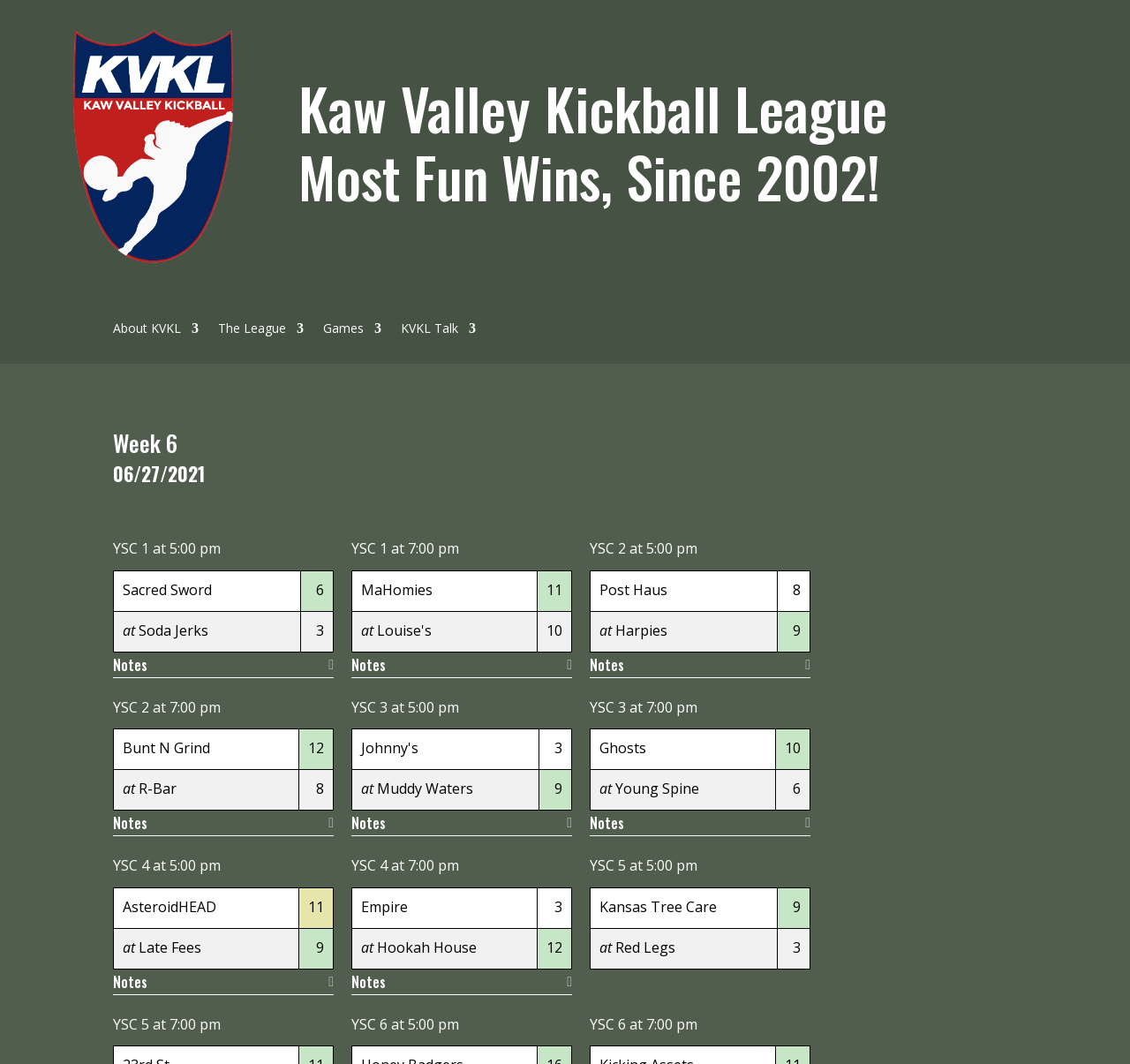Please specify the bounding box coordinates of the element that should be clicked to execute the given instruction: 'Check the notes for 'YSC 1''. Ensure the coordinates are four float numbers between 0 and 1, expressed as [left, top, right, bottom].

[0.1, 0.618, 0.295, 0.631]